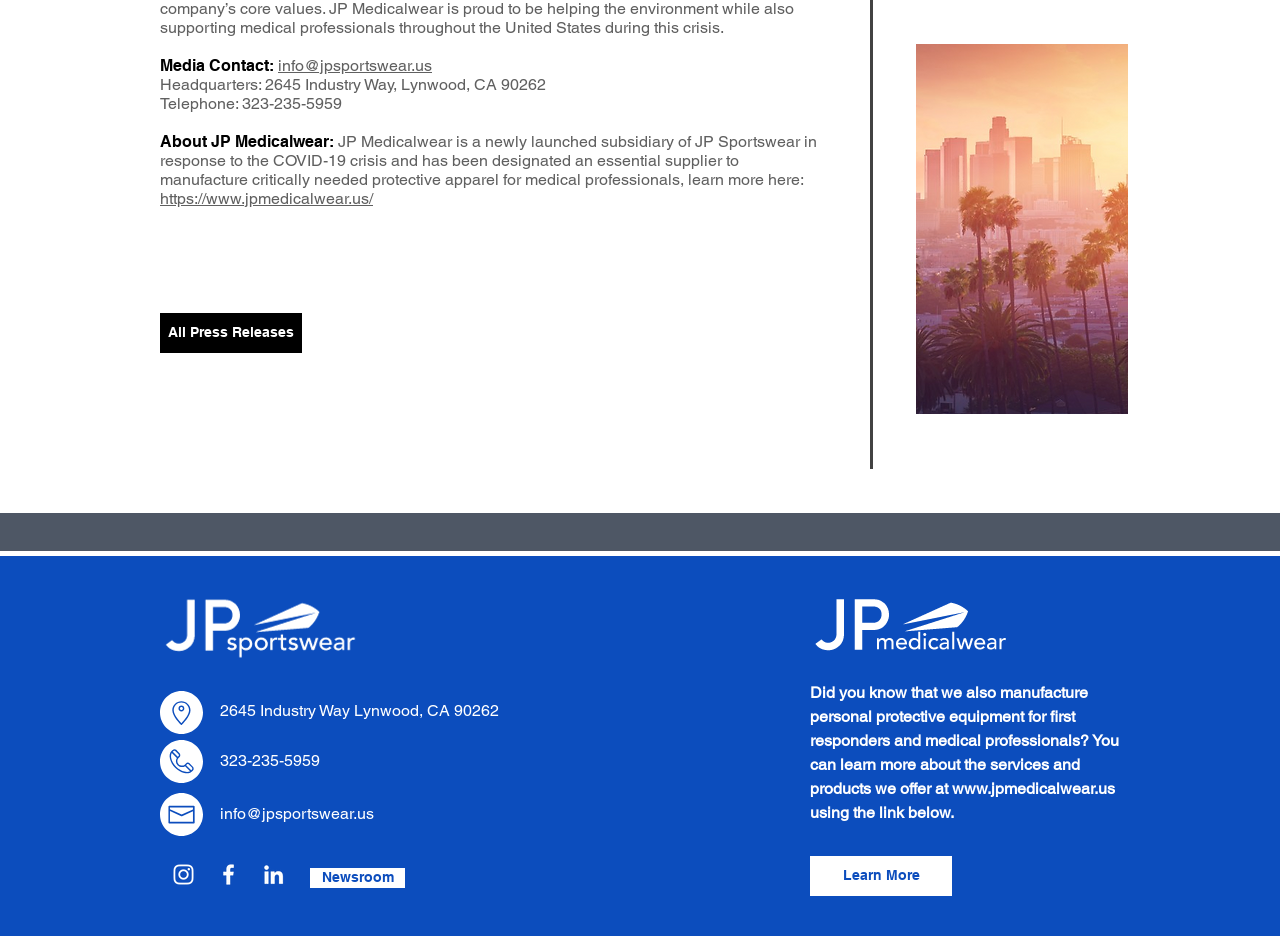Determine the bounding box of the UI element mentioned here: "Learn More". The coordinates must be in the format [left, top, right, bottom] with values ranging from 0 to 1.

[0.633, 0.915, 0.744, 0.957]